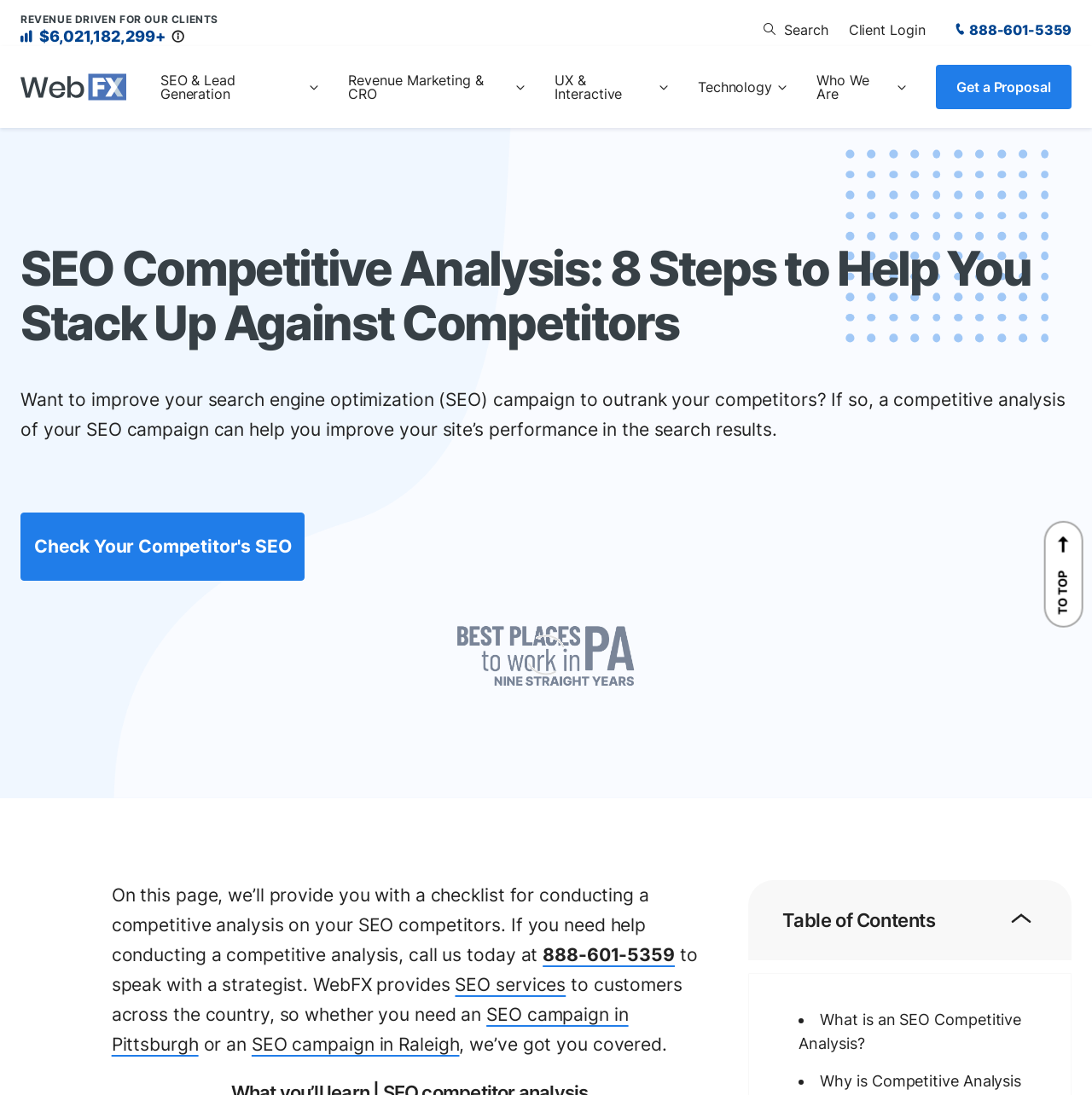Could you specify the bounding box coordinates for the clickable section to complete the following instruction: "Check Your Competitor's SEO"?

[0.019, 0.468, 0.279, 0.53]